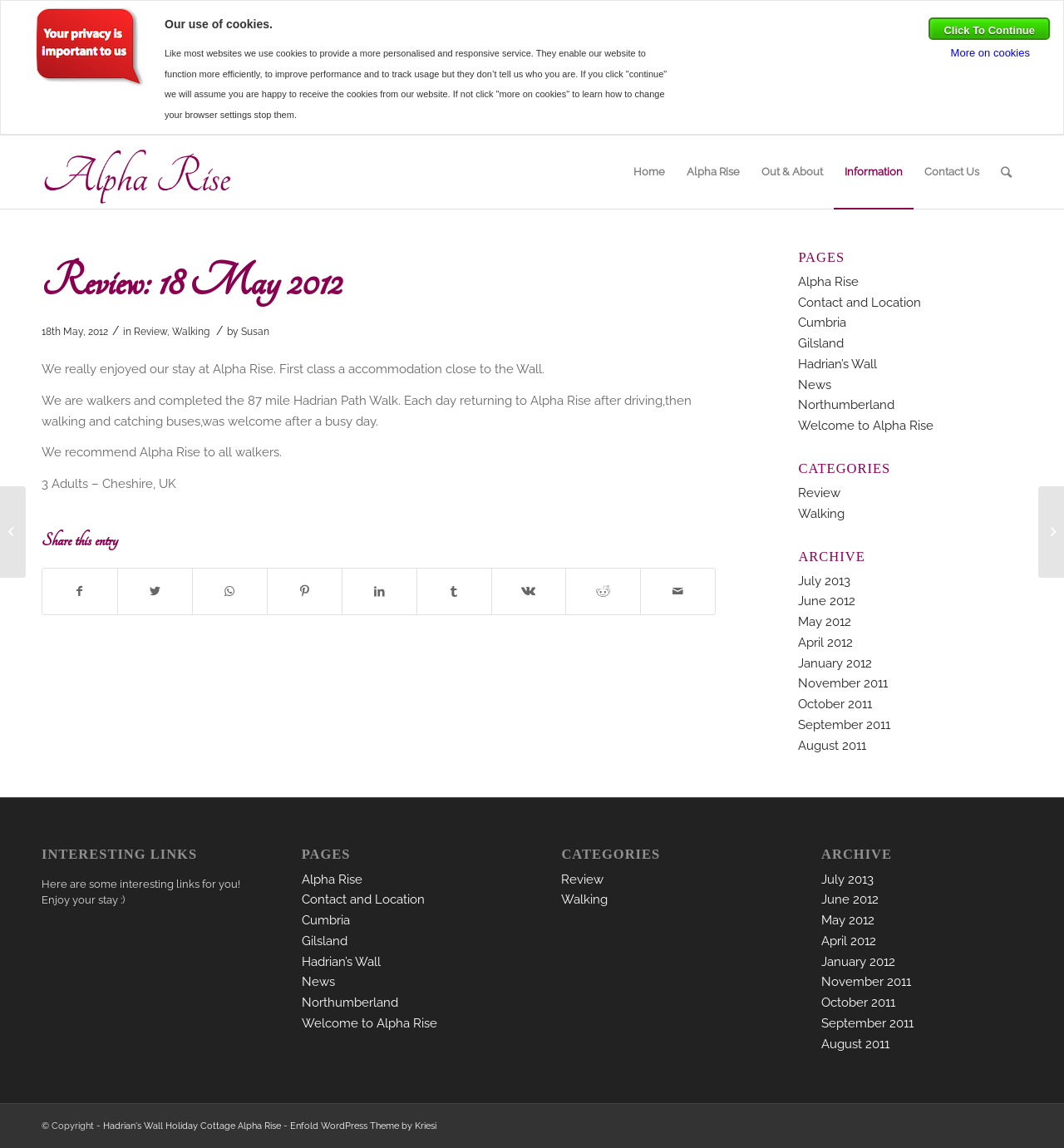Give a short answer to this question using one word or a phrase:
What is the name of the path walked by the reviewer?

Hadrian Path Walk